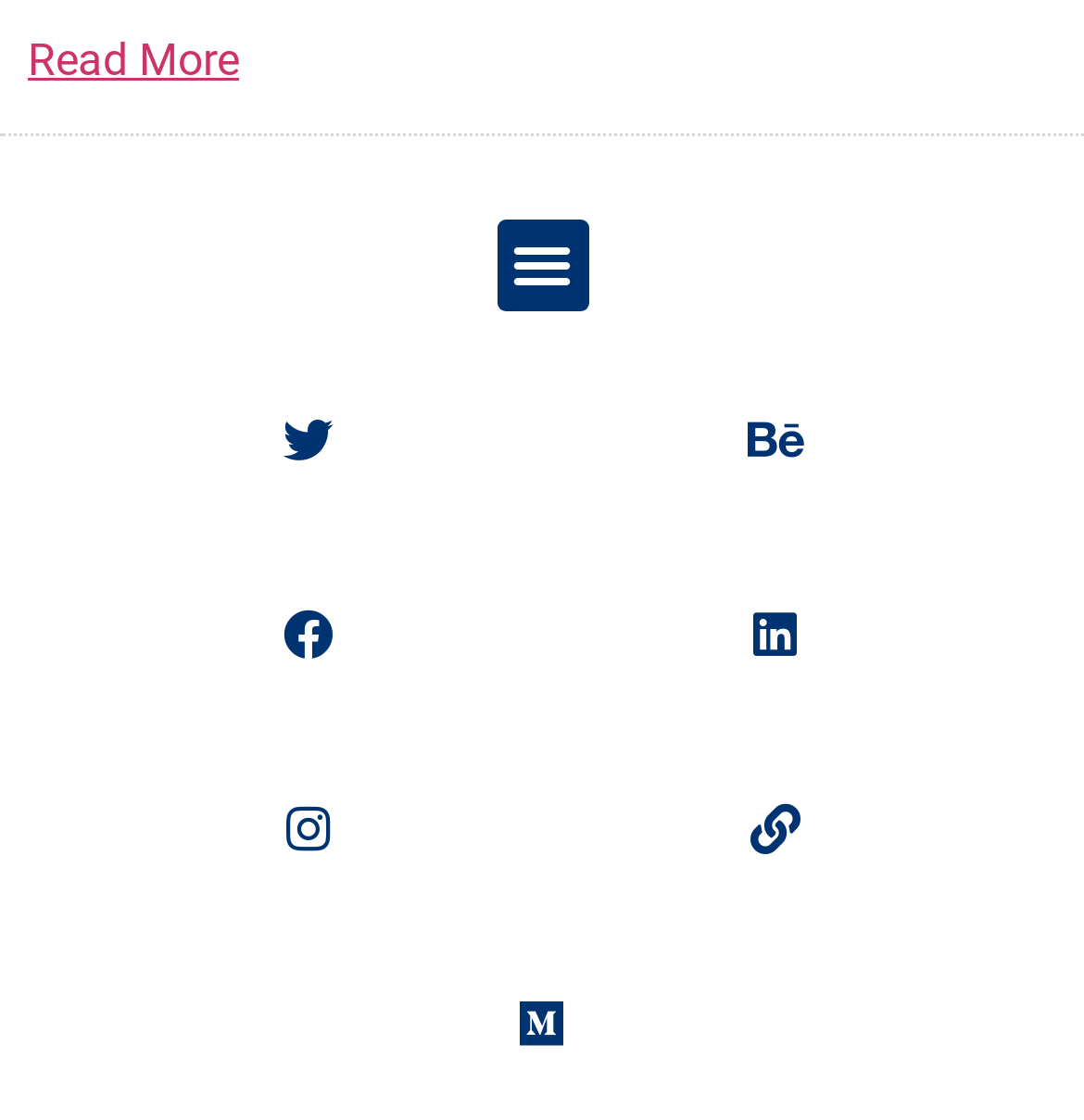Locate the bounding box coordinates of the region to be clicked to comply with the following instruction: "Click the Read More link". The coordinates must be four float numbers between 0 and 1, in the form [left, top, right, bottom].

[0.026, 0.029, 0.221, 0.076]